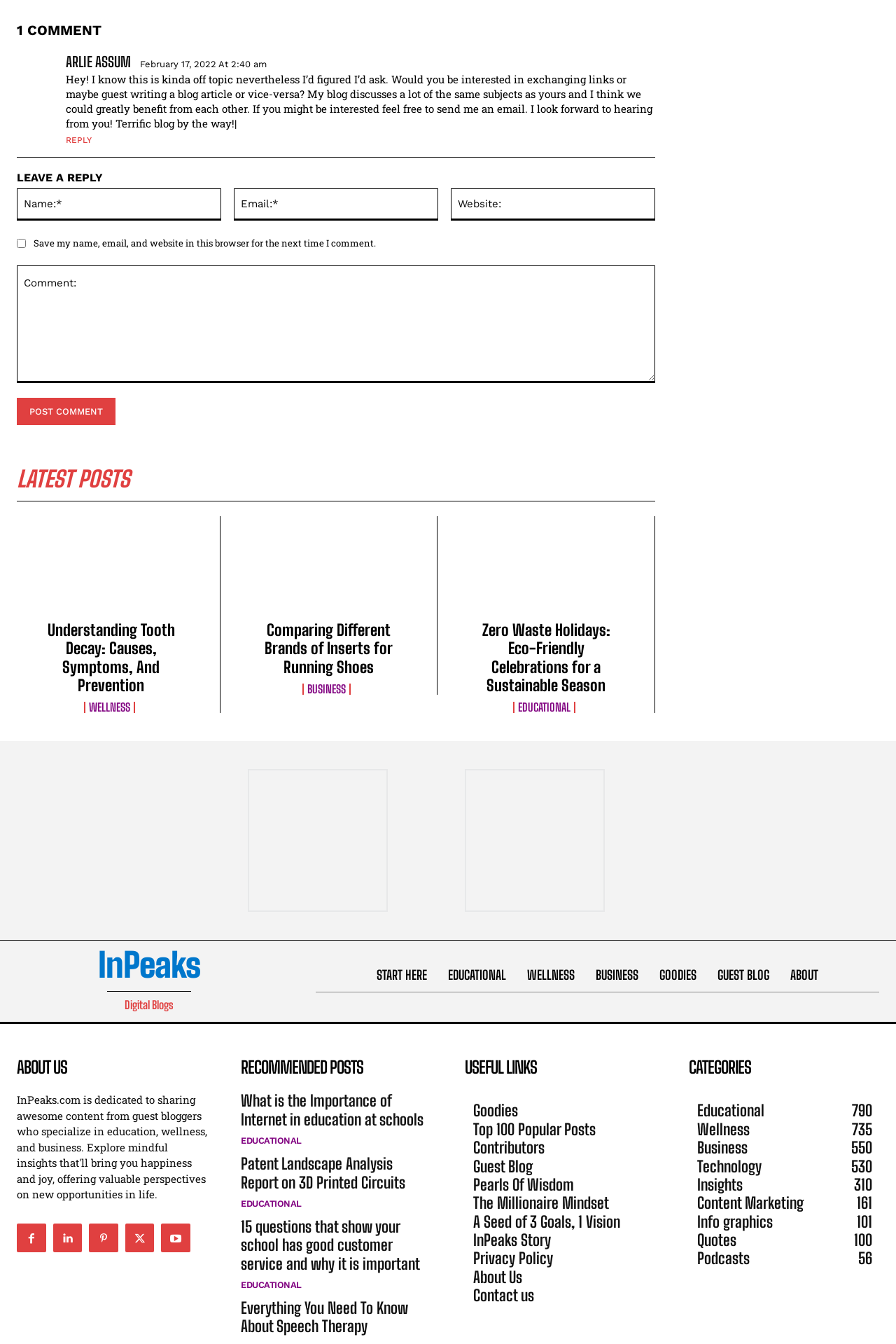Please determine the bounding box coordinates for the UI element described here. Use the format (top-left x, top-left y, bottom-right x, bottom-right y) with values bounded between 0 and 1: Los Angeles

None